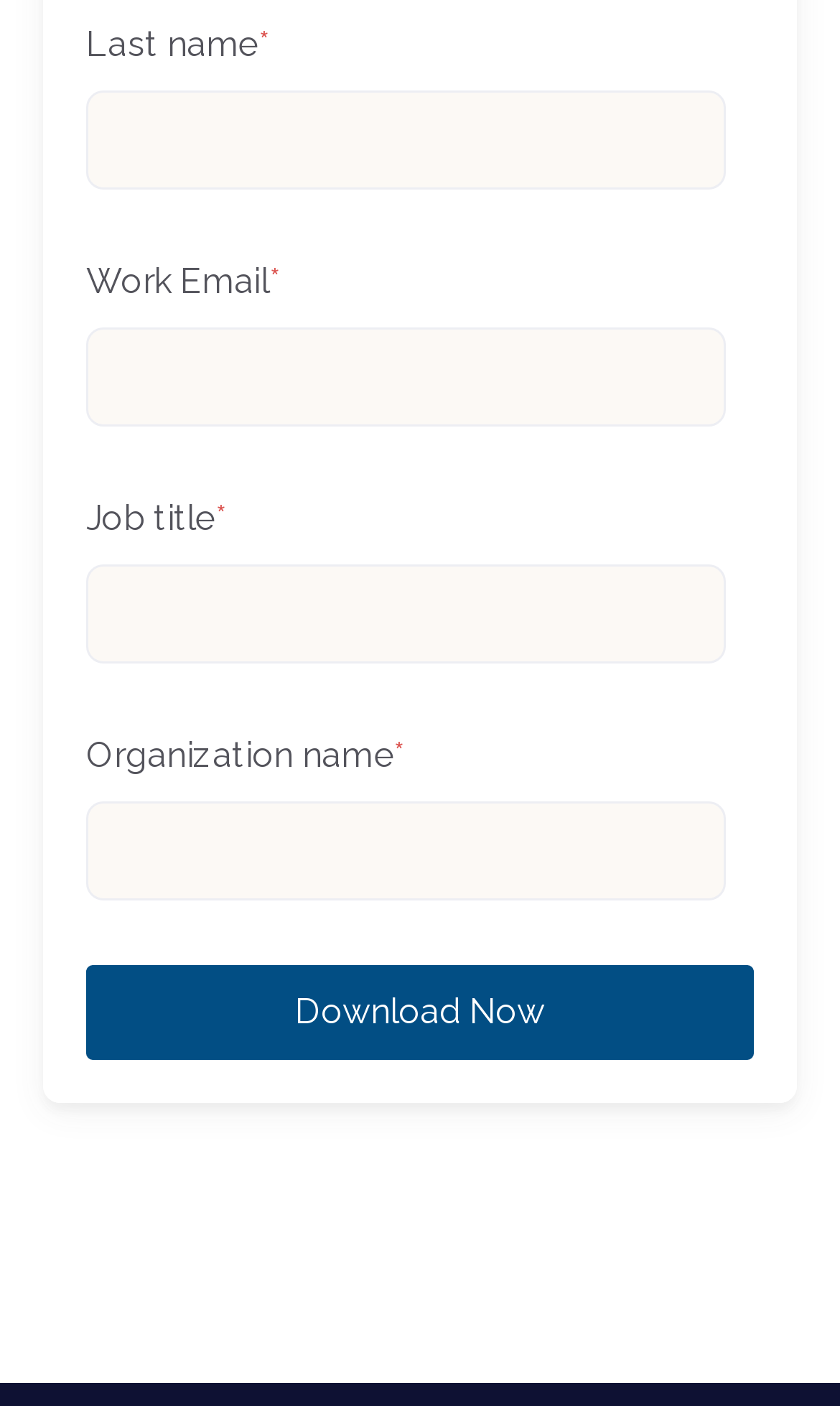What is the second field related to?
Please look at the screenshot and answer in one word or a short phrase.

Work Email